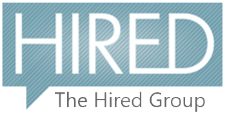Based on the image, provide a detailed and complete answer to the question: 
What is the purpose of The Hired Group?

The caption indicates that The Hired Group is a hiring and career services organization, aiming to connect job seekers with potential employers effectively.